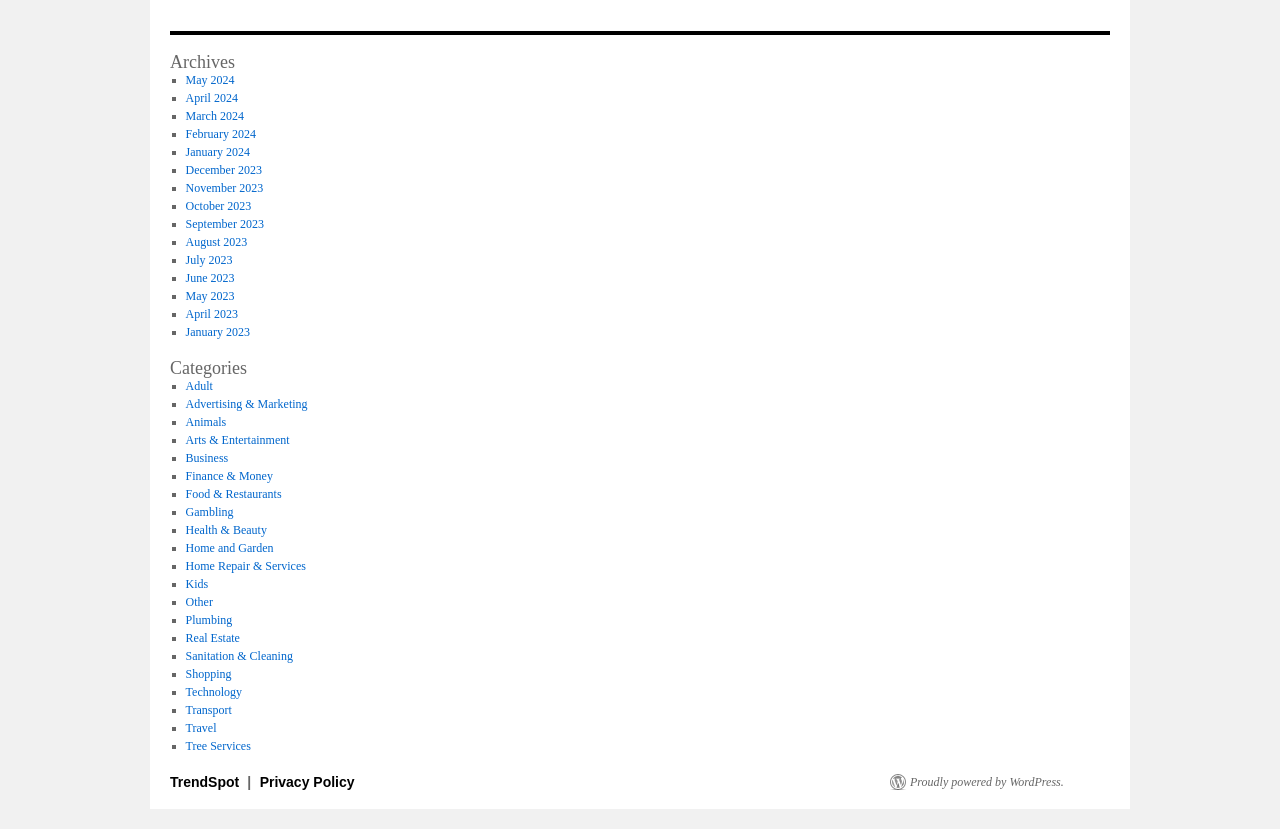Can you provide the bounding box coordinates for the element that should be clicked to implement the instruction: "Read Privacy Policy"?

[0.203, 0.933, 0.277, 0.953]